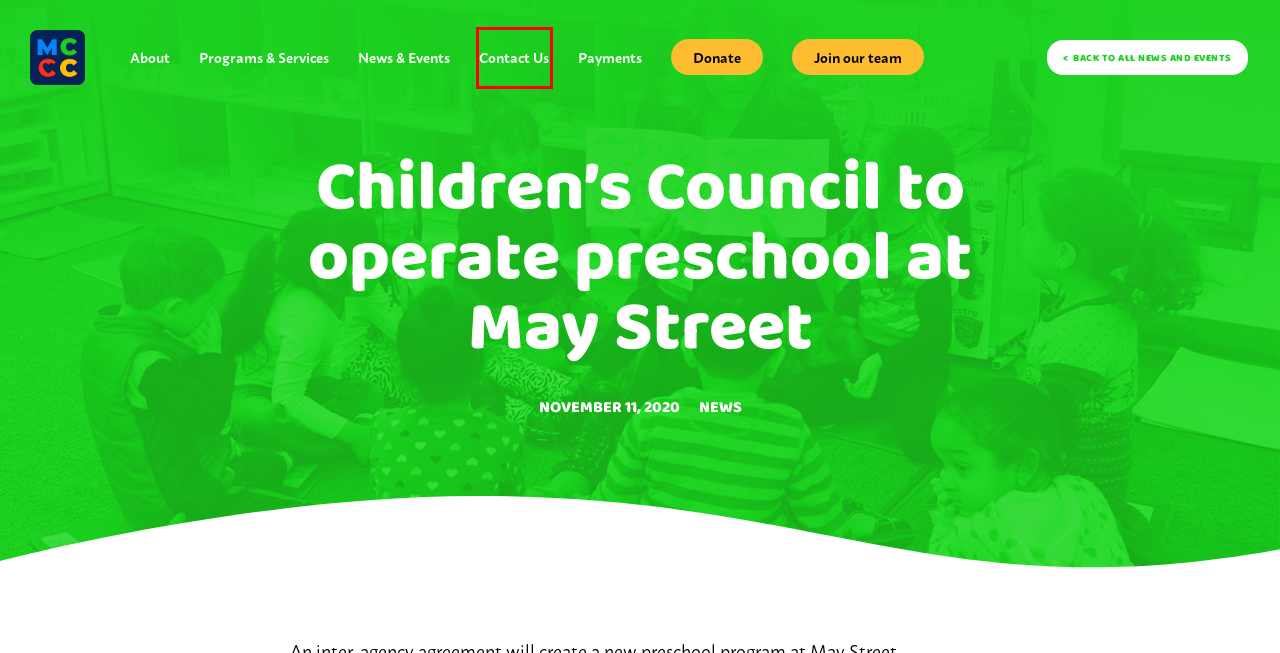You are given a screenshot of a webpage with a red rectangle bounding box around an element. Choose the best webpage description that matches the page after clicking the element in the bounding box. Here are the candidates:
A. Contact - MCCC
B. Career Search
C. News - MCCC
D. Online Payments - MCCC
E. What We Offer - MCCC
F. About - MCCC
G. Employment - MCCC
H. Donate

A